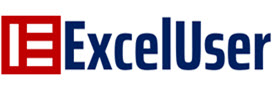Analyze the image and provide a detailed answer to the question: What is the significance of the red element in the logo?

The red element on the left of the logo adds a distinctive flair, which is mentioned in the caption, suggesting that it provides a unique touch to the overall design of the logo.